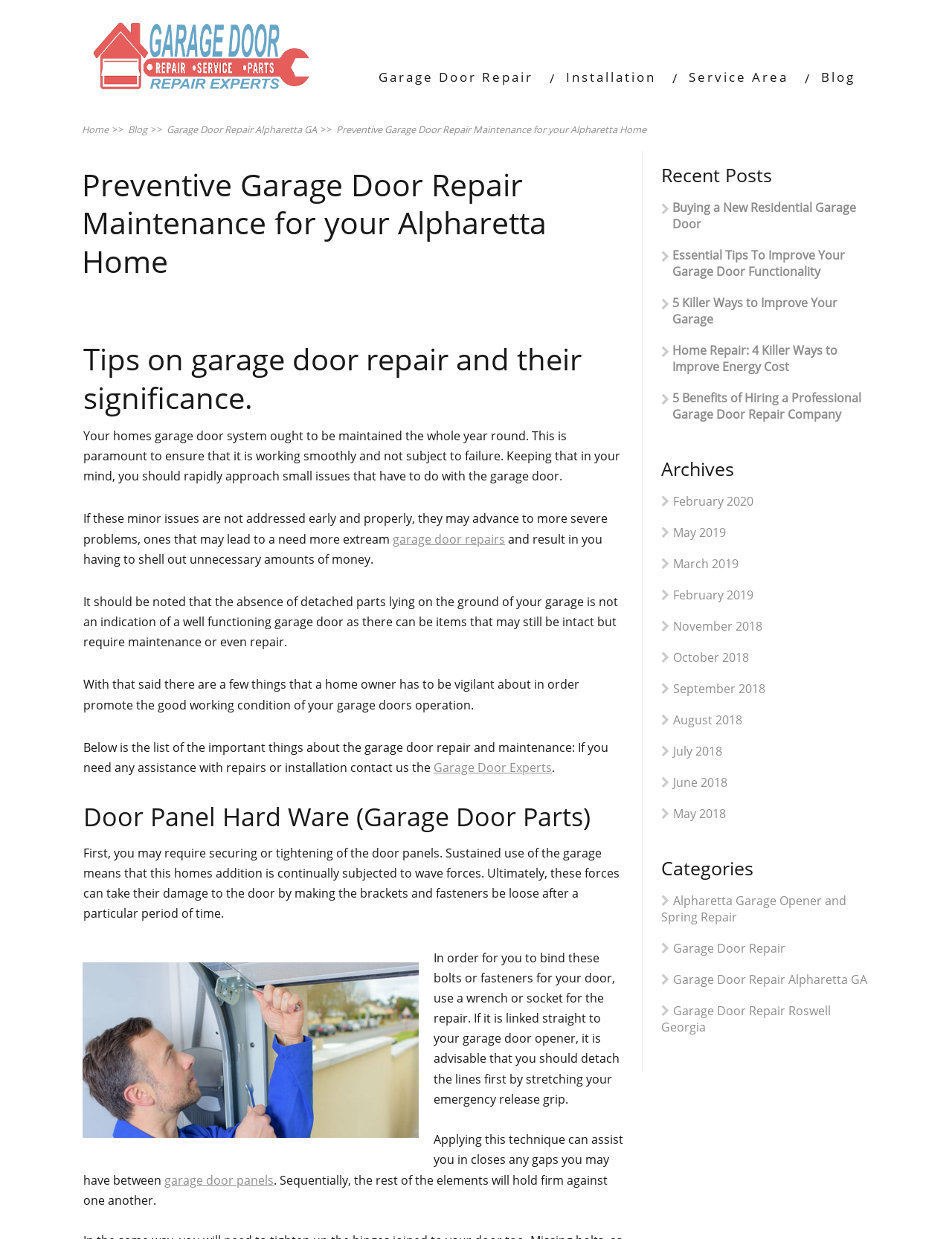What is the importance of maintaining a garage door system?
Please give a detailed and elaborate explanation in response to the question.

The webpage emphasizes the importance of maintaining a garage door system throughout the year to ensure that it is working smoothly and not subject to failure. This is mentioned in the second paragraph of the webpage.